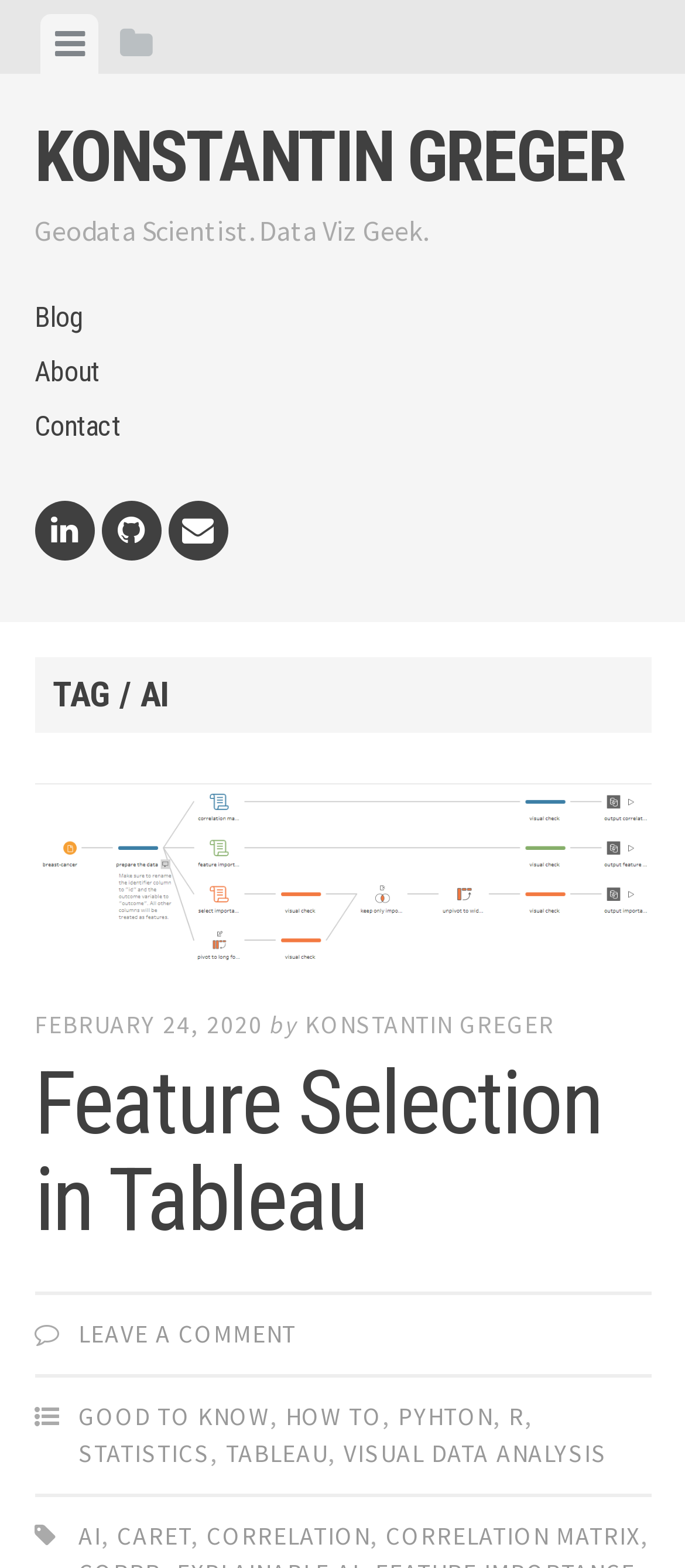What is the profession of Konstantin Greger?
Using the image, respond with a single word or phrase.

Geodata Scientist